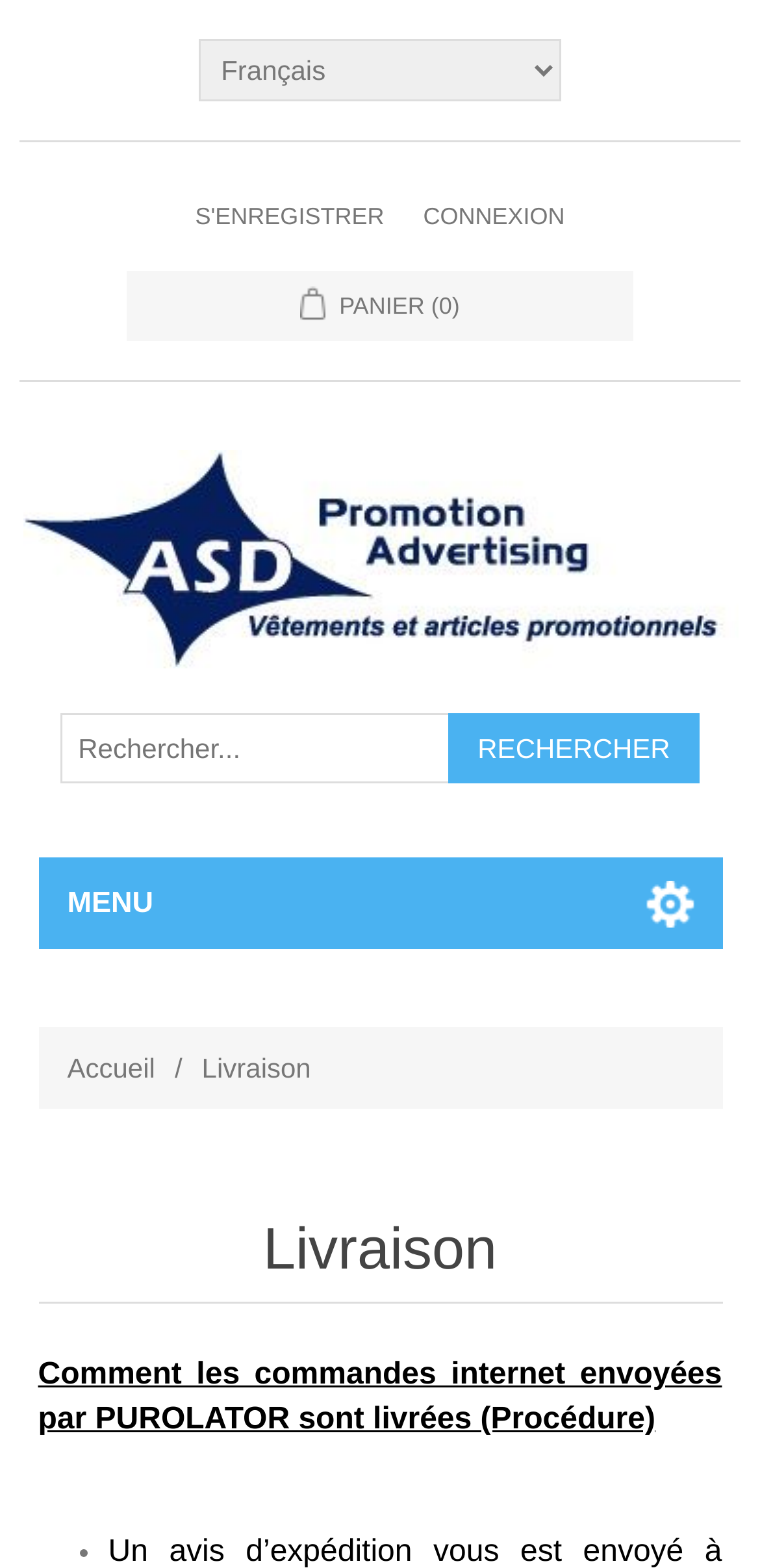Find the bounding box coordinates of the clickable area required to complete the following action: "Visit the news section".

None